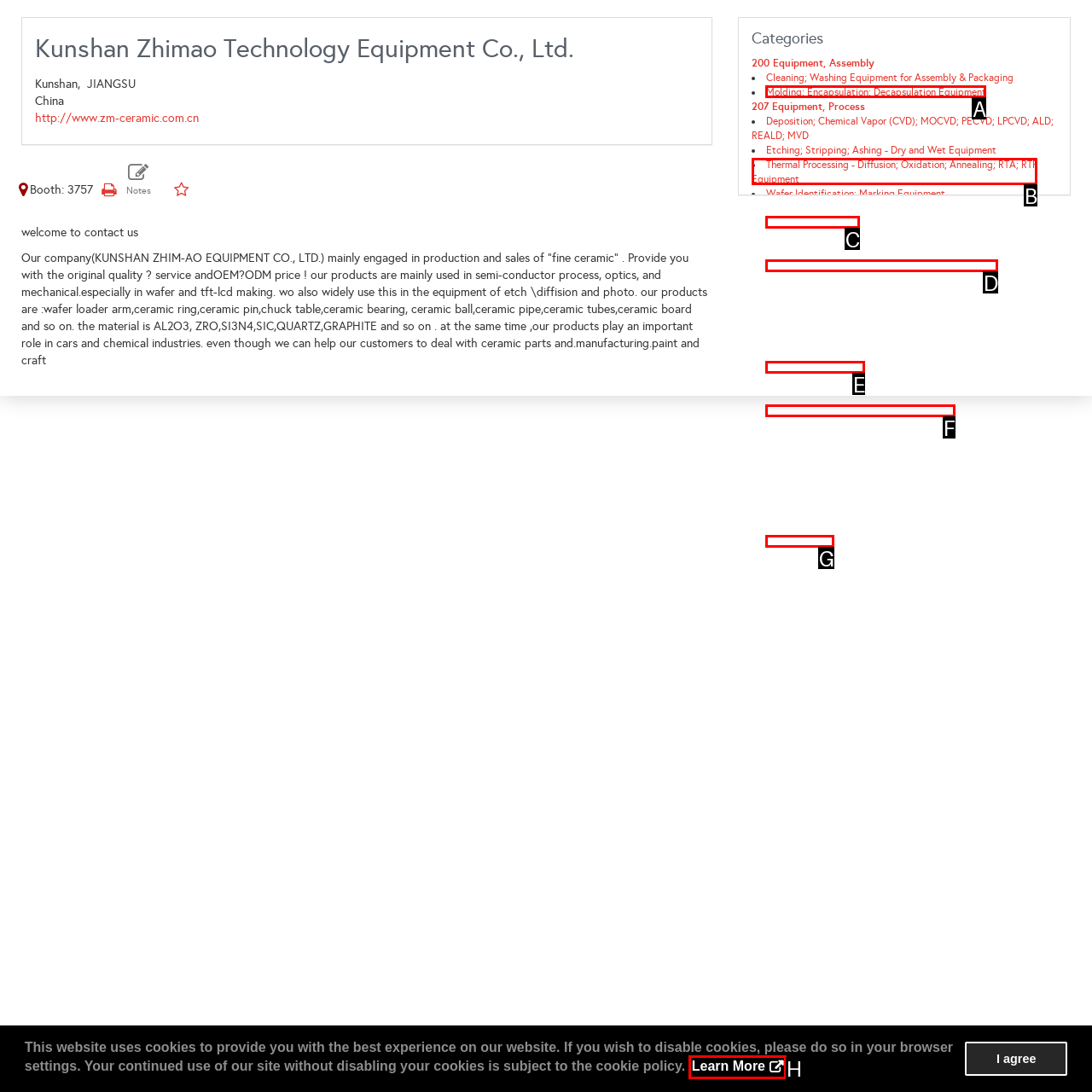Choose the HTML element you need to click to achieve the following task: See All recent posts
Respond with the letter of the selected option from the given choices directly.

None